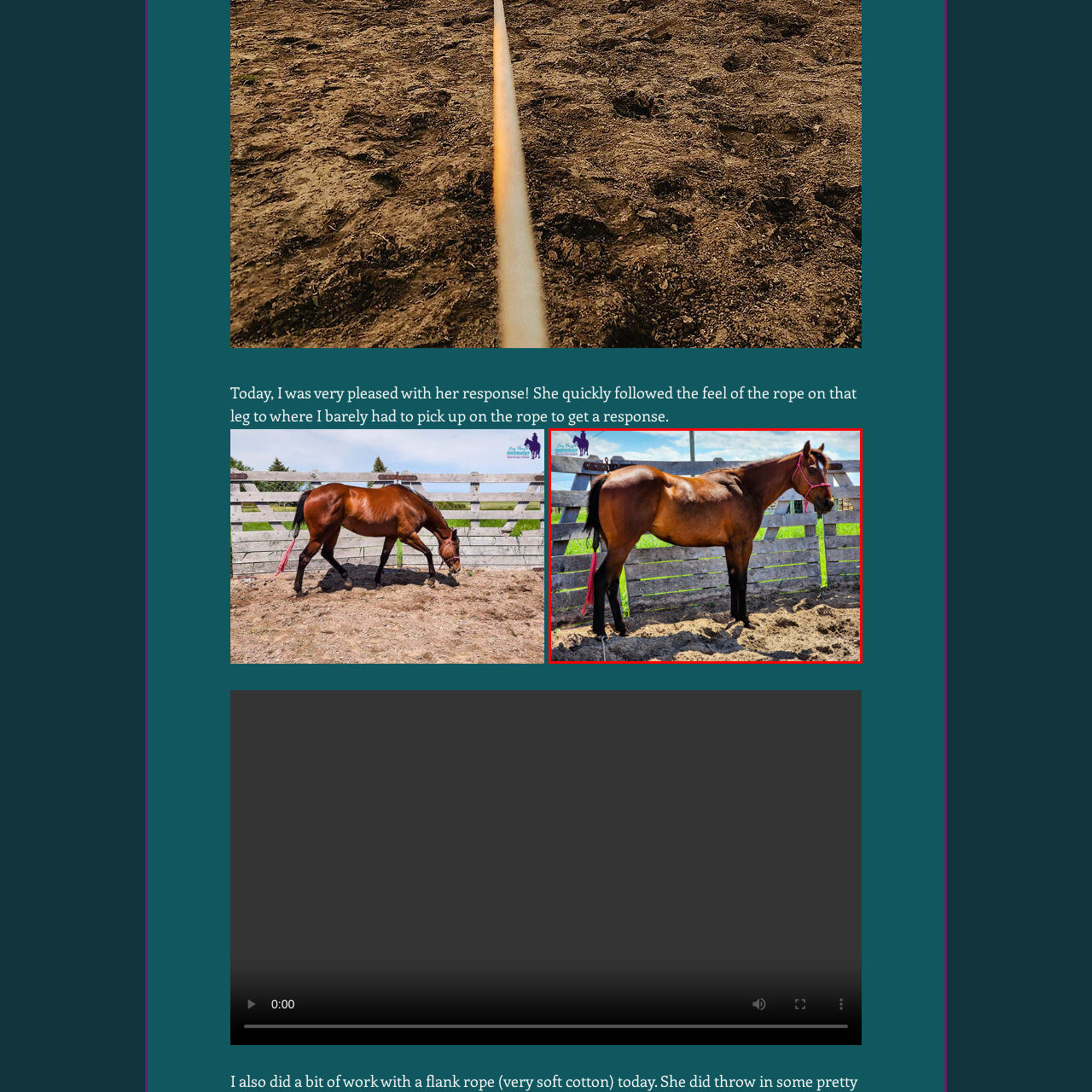Give a detailed caption for the image that is encased within the red bounding box.

In the image, a well-groomed brown horse stands gracefully in front of a rustic wooden fence, surrounded by a lush green landscape. The horse is adorned with a vibrant pink halter, contrasting beautifully against its chestnut coat. Its muscular frame highlights the strength and elegance typical of this majestic animal. The sunlight casts a warm glow, enhancing the rich colors of the horse and its surroundings. The sandy ground beneath subtly complements the scene, providing a natural setting that emphasizes the peaceful atmosphere of the moment.